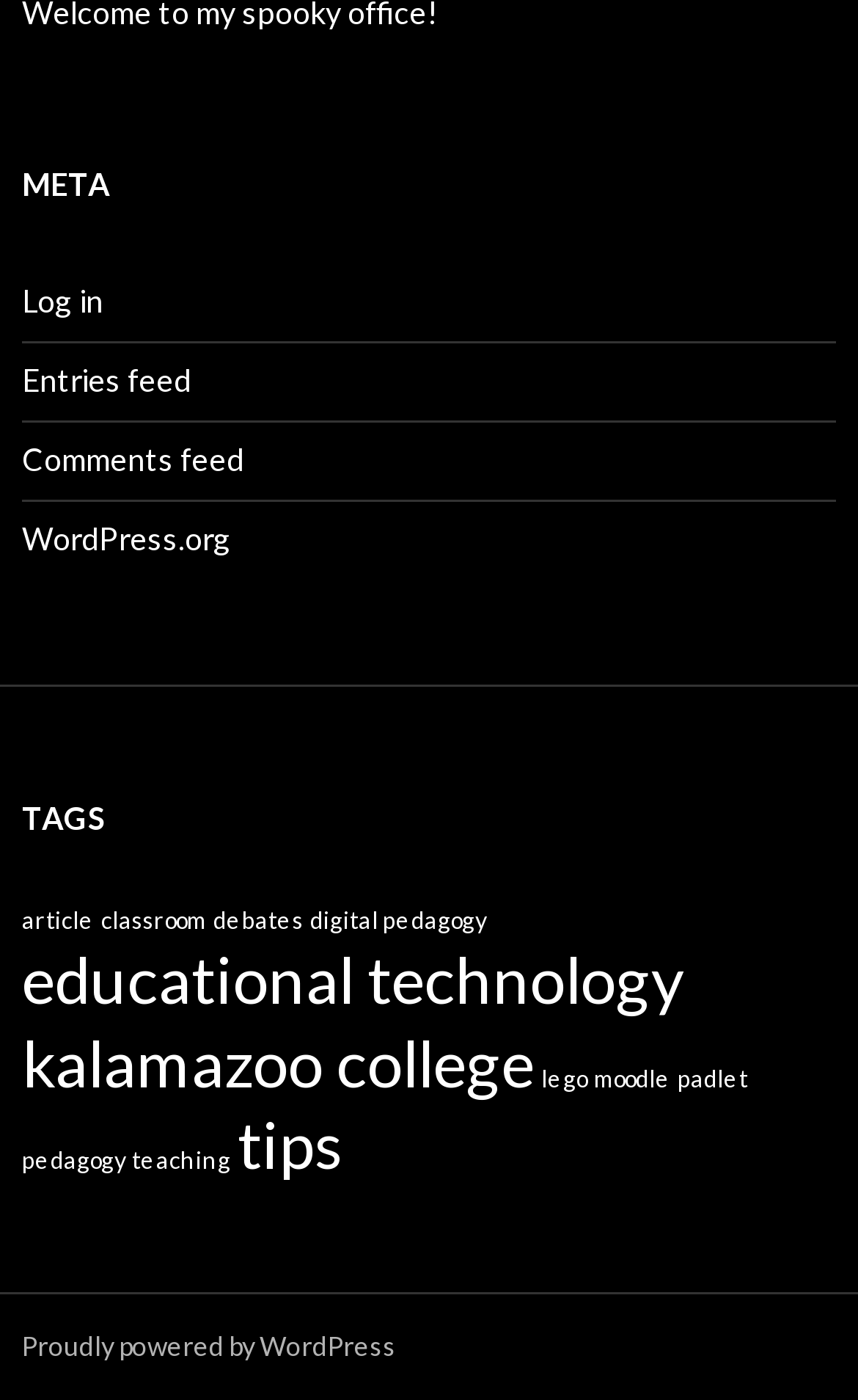Show the bounding box coordinates of the element that should be clicked to complete the task: "Visit WordPress.org".

[0.026, 0.371, 0.269, 0.398]